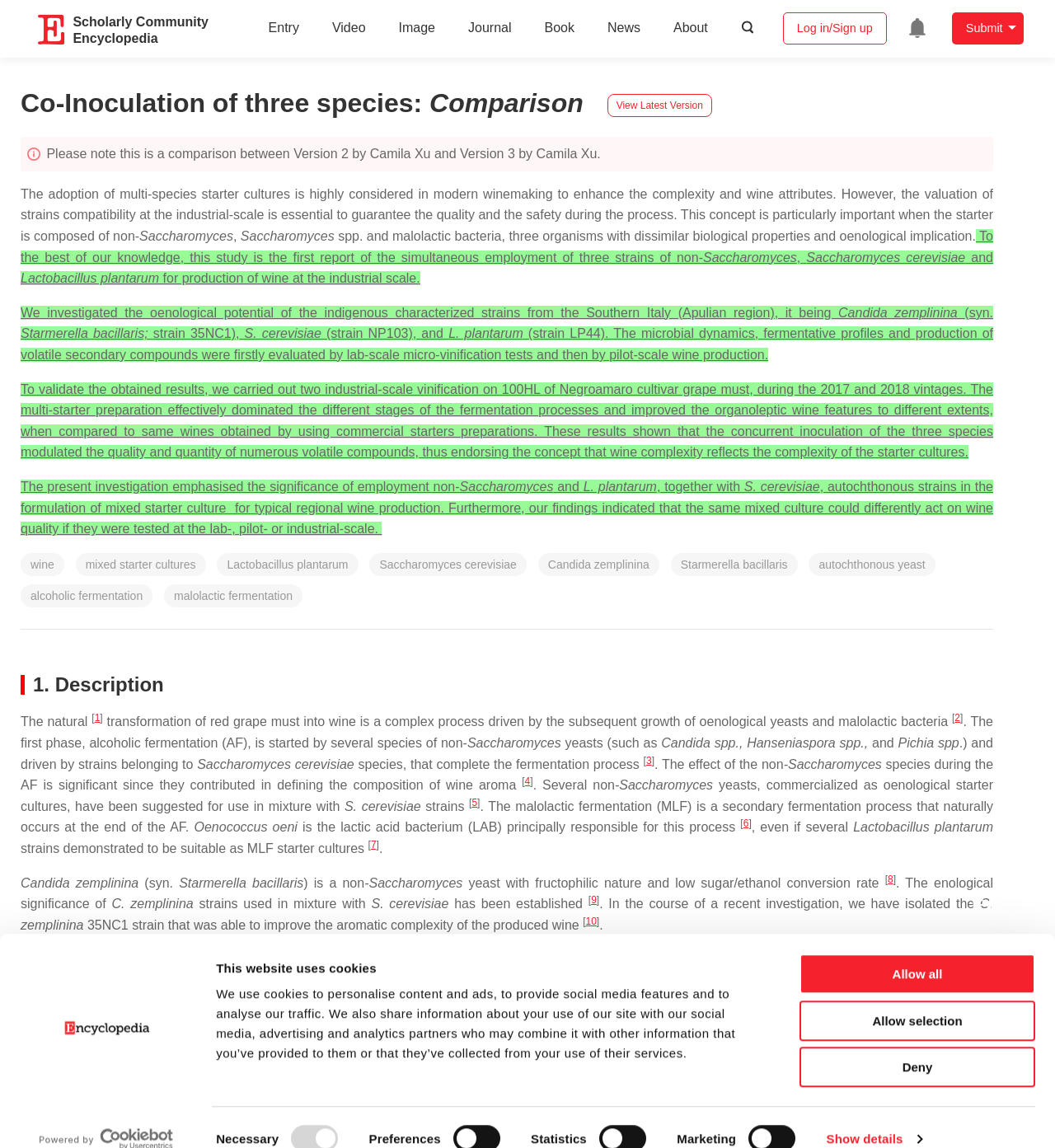Provide a short, one-word or phrase answer to the question below:
What is the significance of employing non-Saccharomyces yeast in wine production?

Improve wine complexity